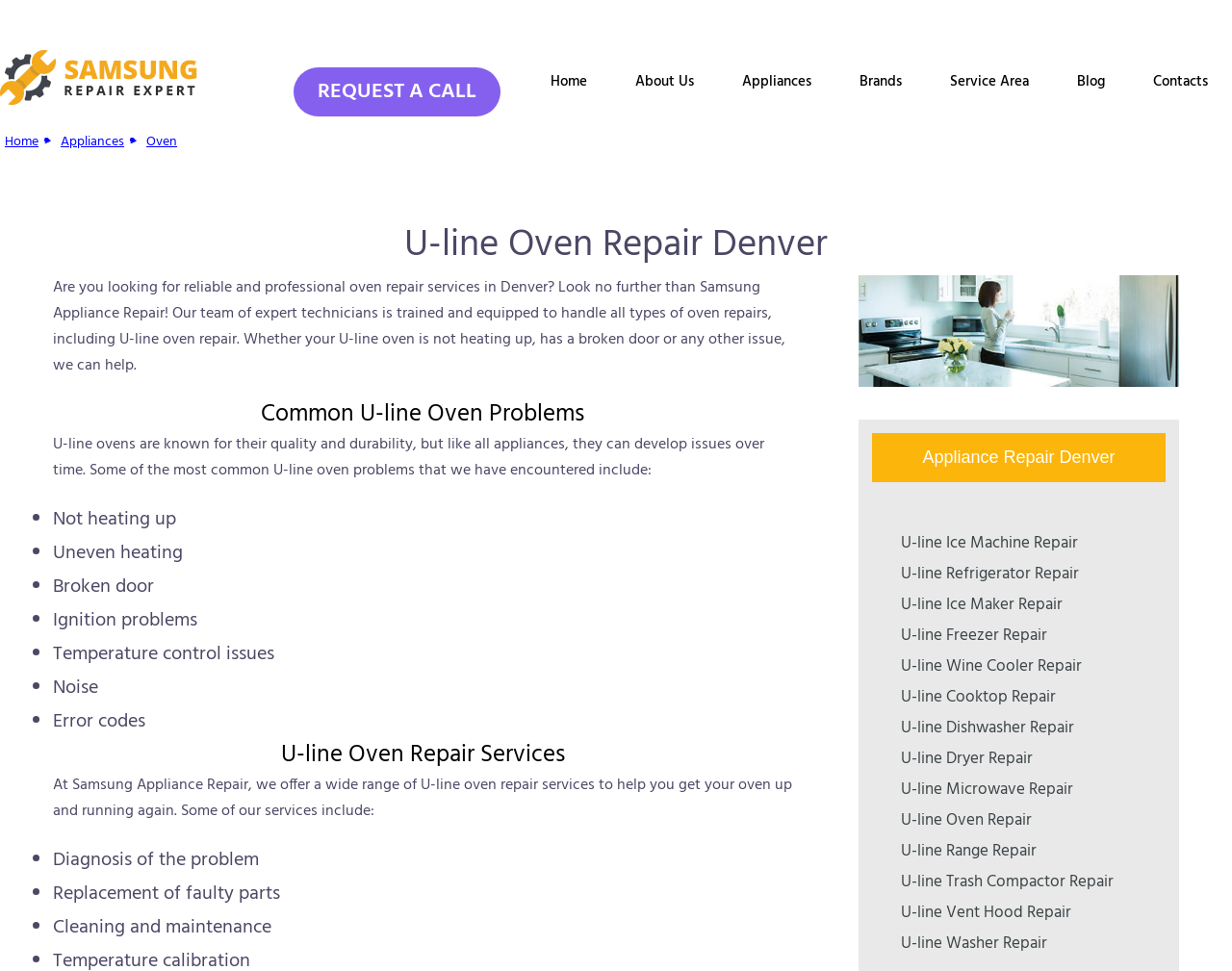Specify the bounding box coordinates for the region that must be clicked to perform the given instruction: "Click on the 'Celeb Arena' link".

None